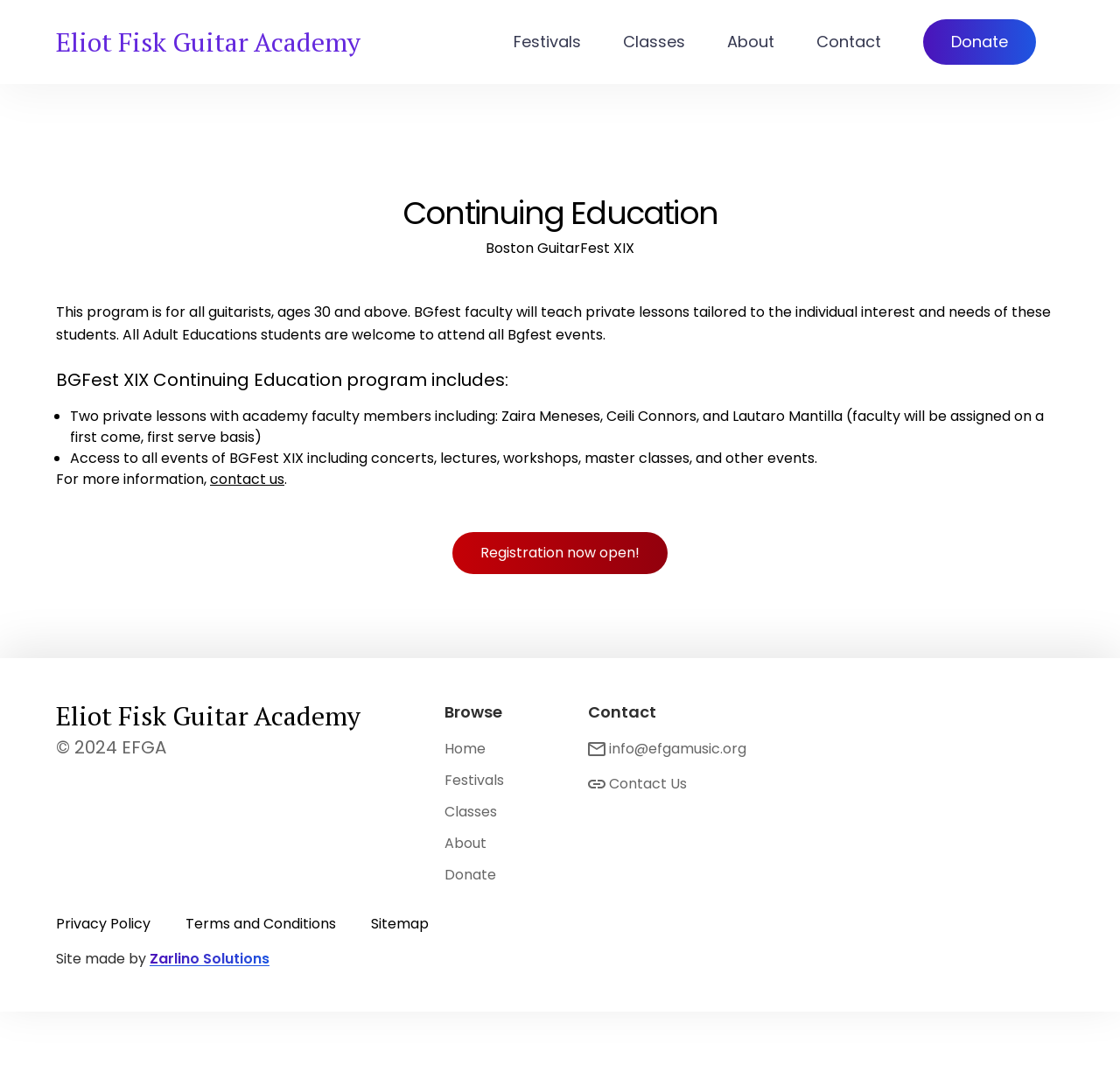What is the email address to contact the Eliot Fisk Guitar Academy?
Based on the image, give a one-word or short phrase answer.

info@efgamusic.org